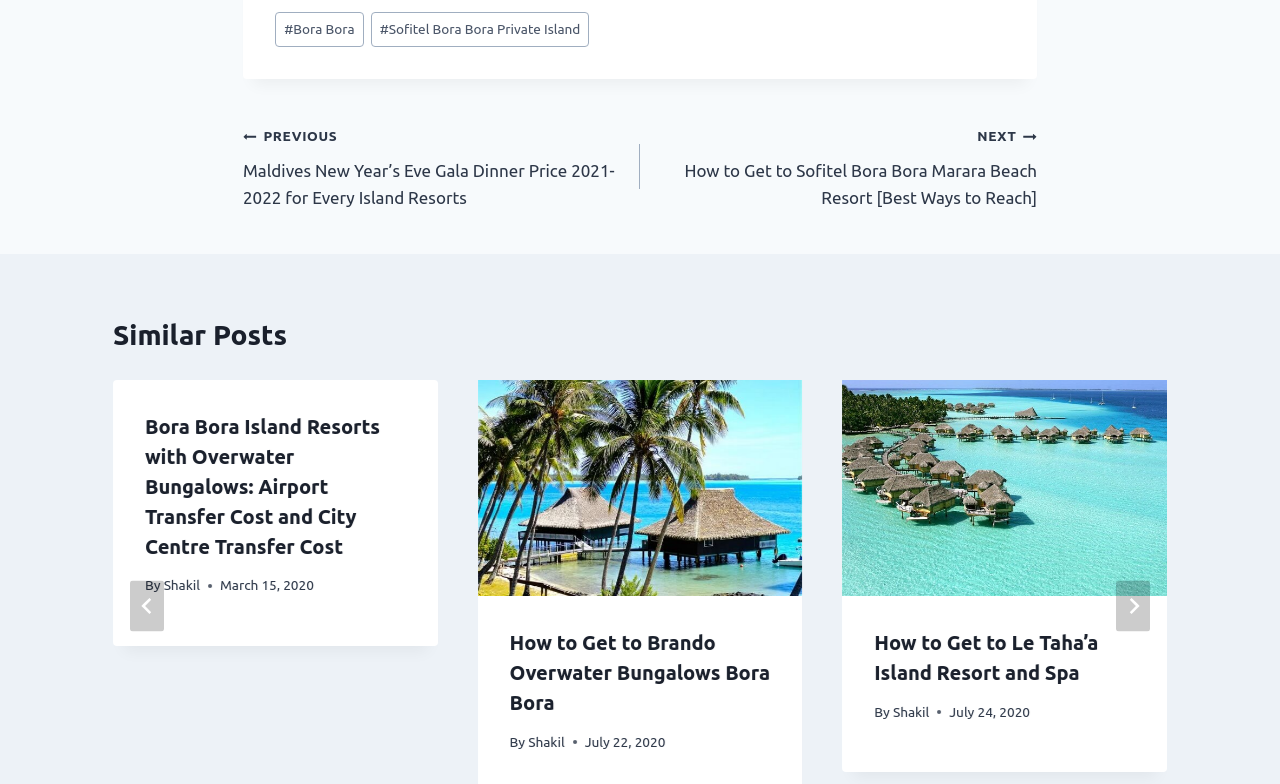What is the title of the previous post?
Using the information from the image, give a concise answer in one word or a short phrase.

Maldives New Year’s Eve Gala Dinner Price 2021-2022 for Every Island Resorts